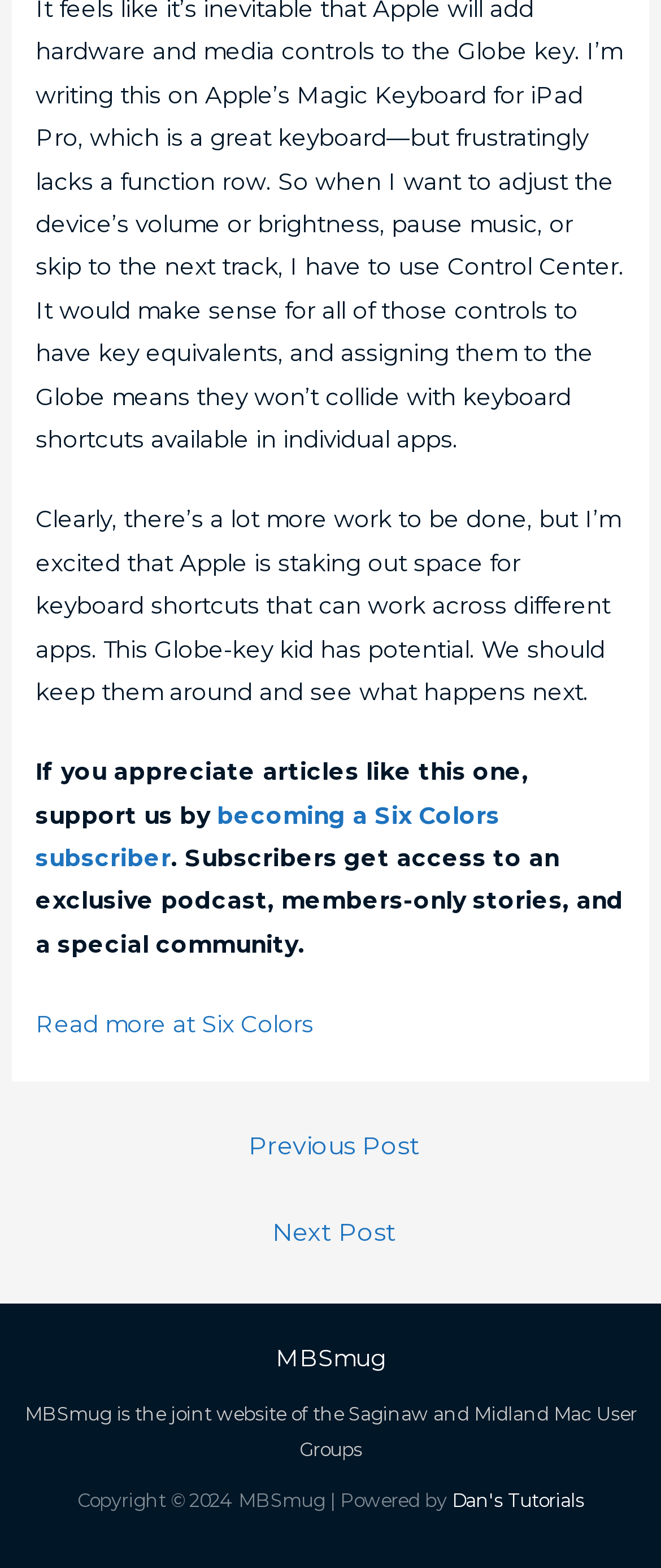Look at the image and write a detailed answer to the question: 
How many links are there in the navigation section?

I counted the number of link elements under the navigation element with the text 'Posts', and found two links: 'Previous Post' and 'Next Post'.